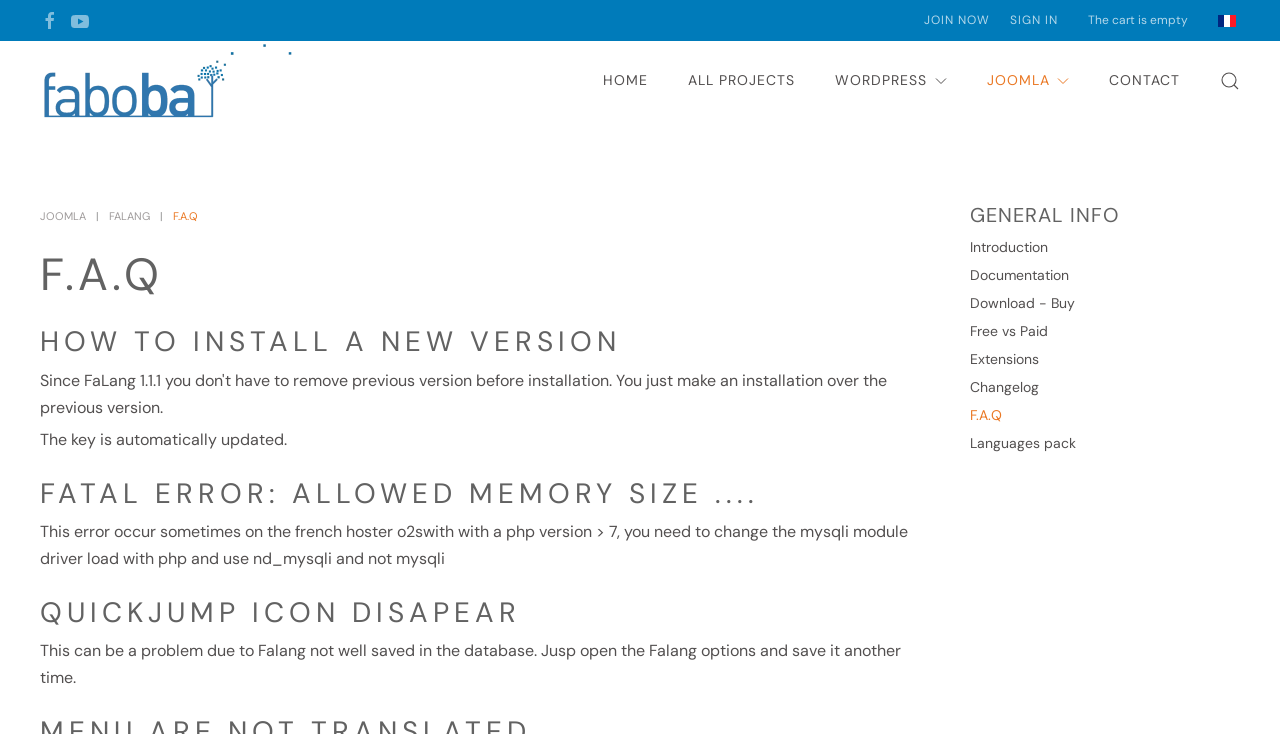Predict the bounding box coordinates for the UI element described as: "Join Now". The coordinates should be four float numbers between 0 and 1, presented as [left, top, right, bottom].

[0.722, 0.014, 0.773, 0.042]